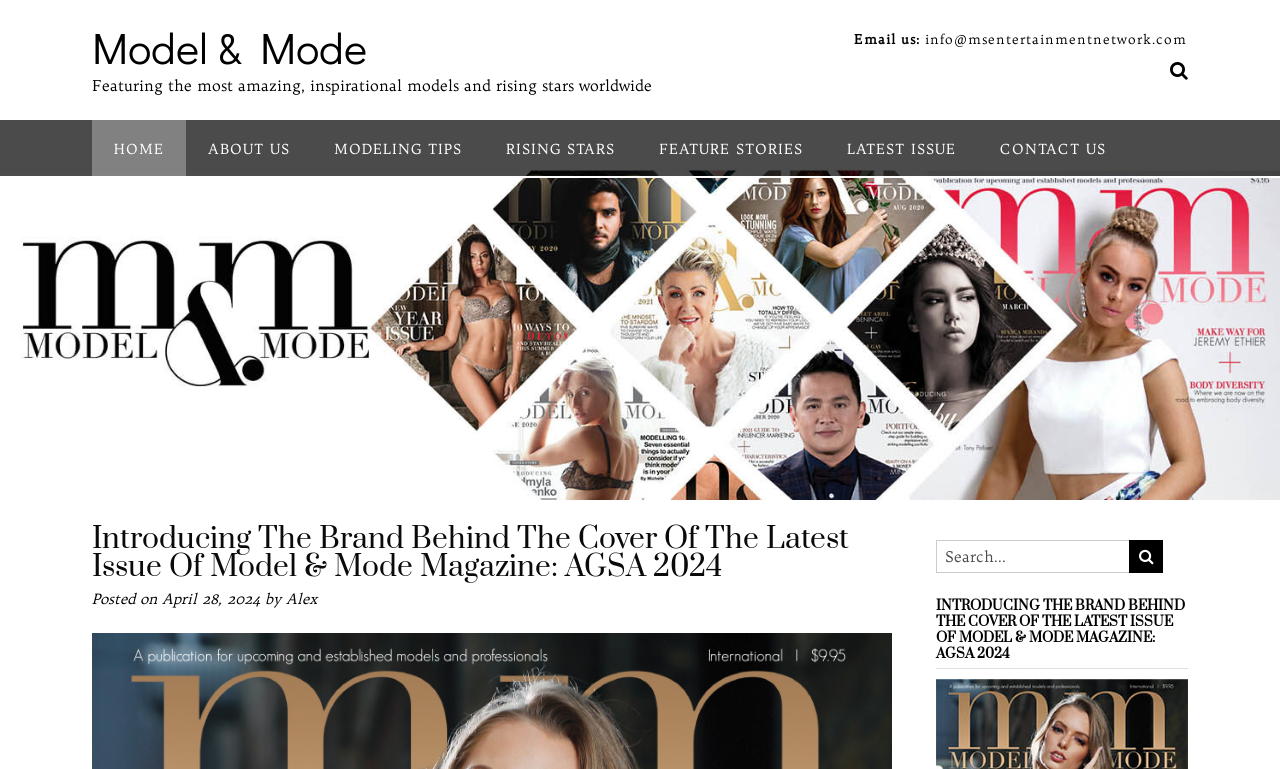Locate the bounding box coordinates of the element I should click to achieve the following instruction: "Click on the 'HOME' link".

[0.072, 0.156, 0.145, 0.229]